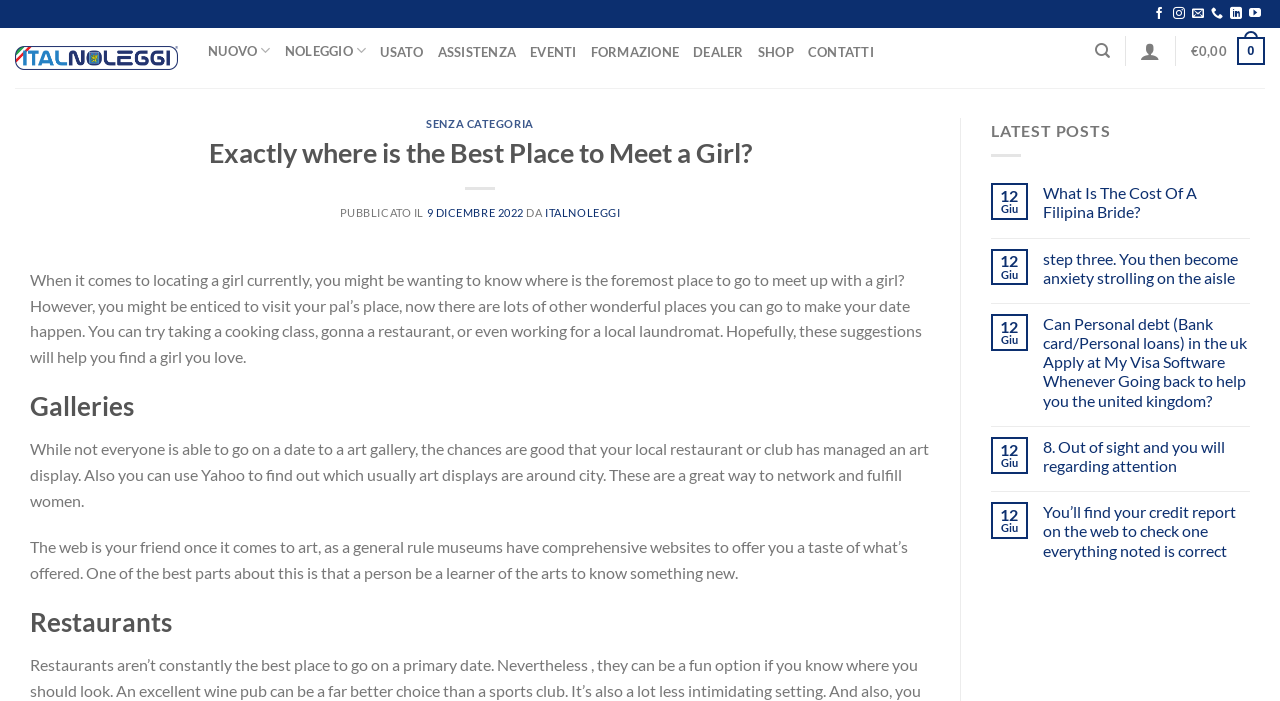Please determine the bounding box coordinates of the element's region to click in order to carry out the following instruction: "Check the latest posts". The coordinates should be four float numbers between 0 and 1, i.e., [left, top, right, bottom].

[0.774, 0.173, 0.868, 0.2]